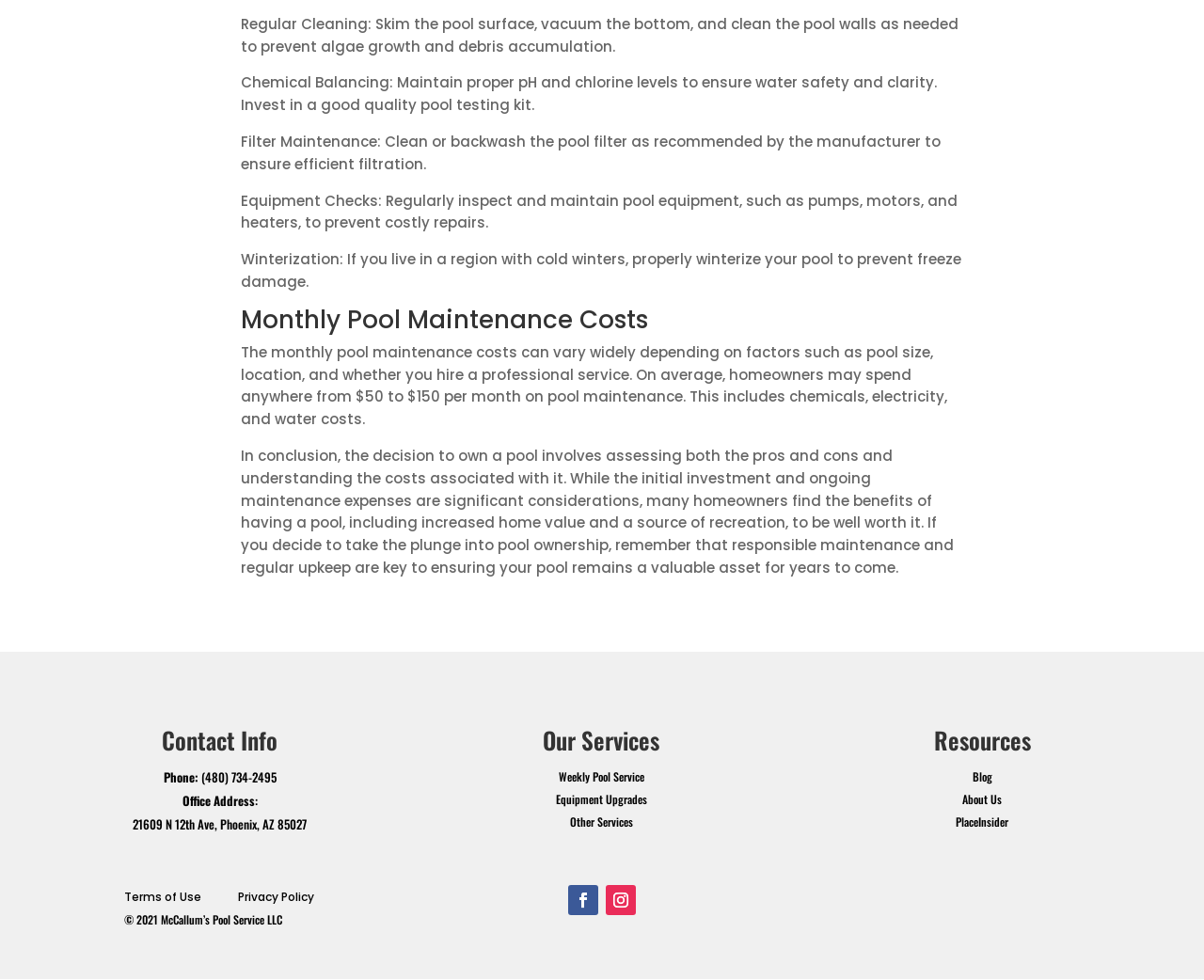Given the description of a UI element: "aria-label="Search" value=""", identify the bounding box coordinates of the matching element in the webpage screenshot.

None